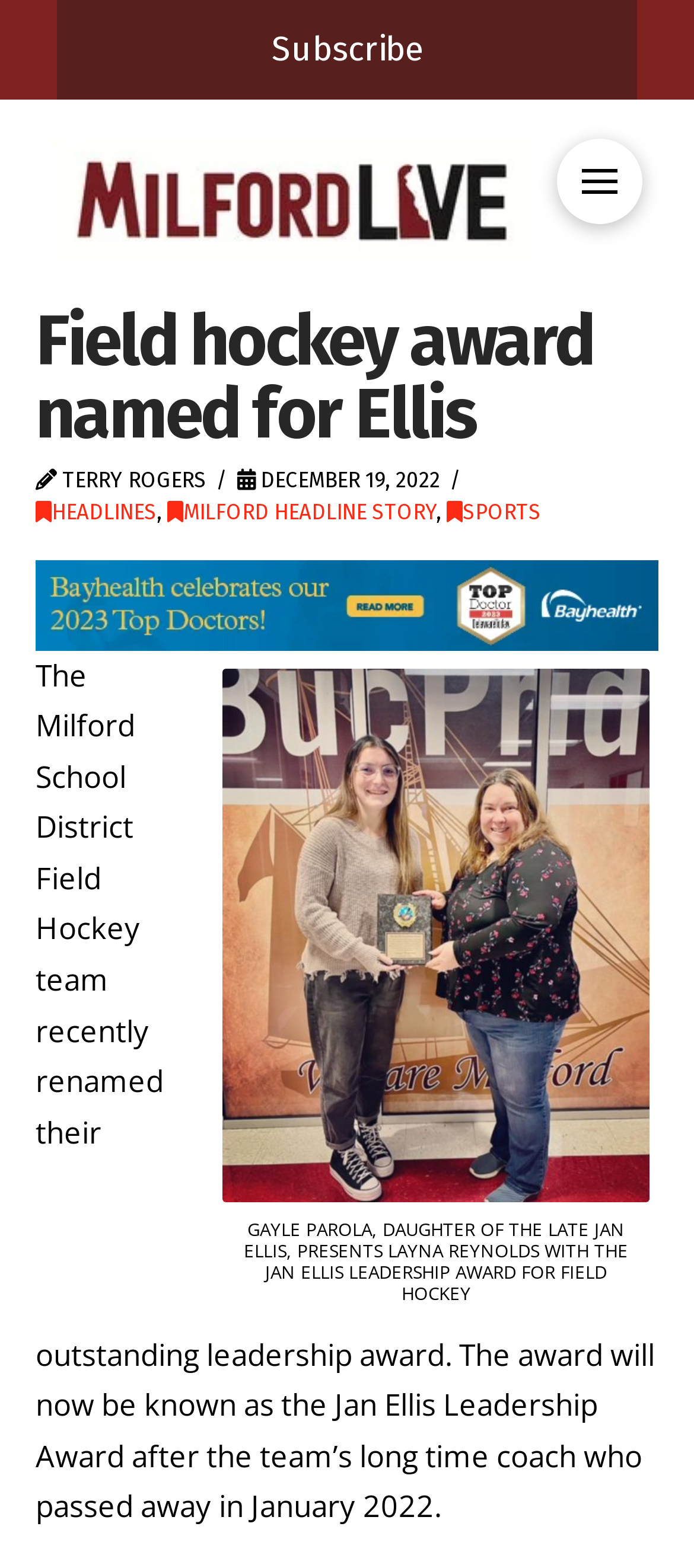Answer briefly with one word or phrase:
Who is the author of the article?

TERRY ROGERS